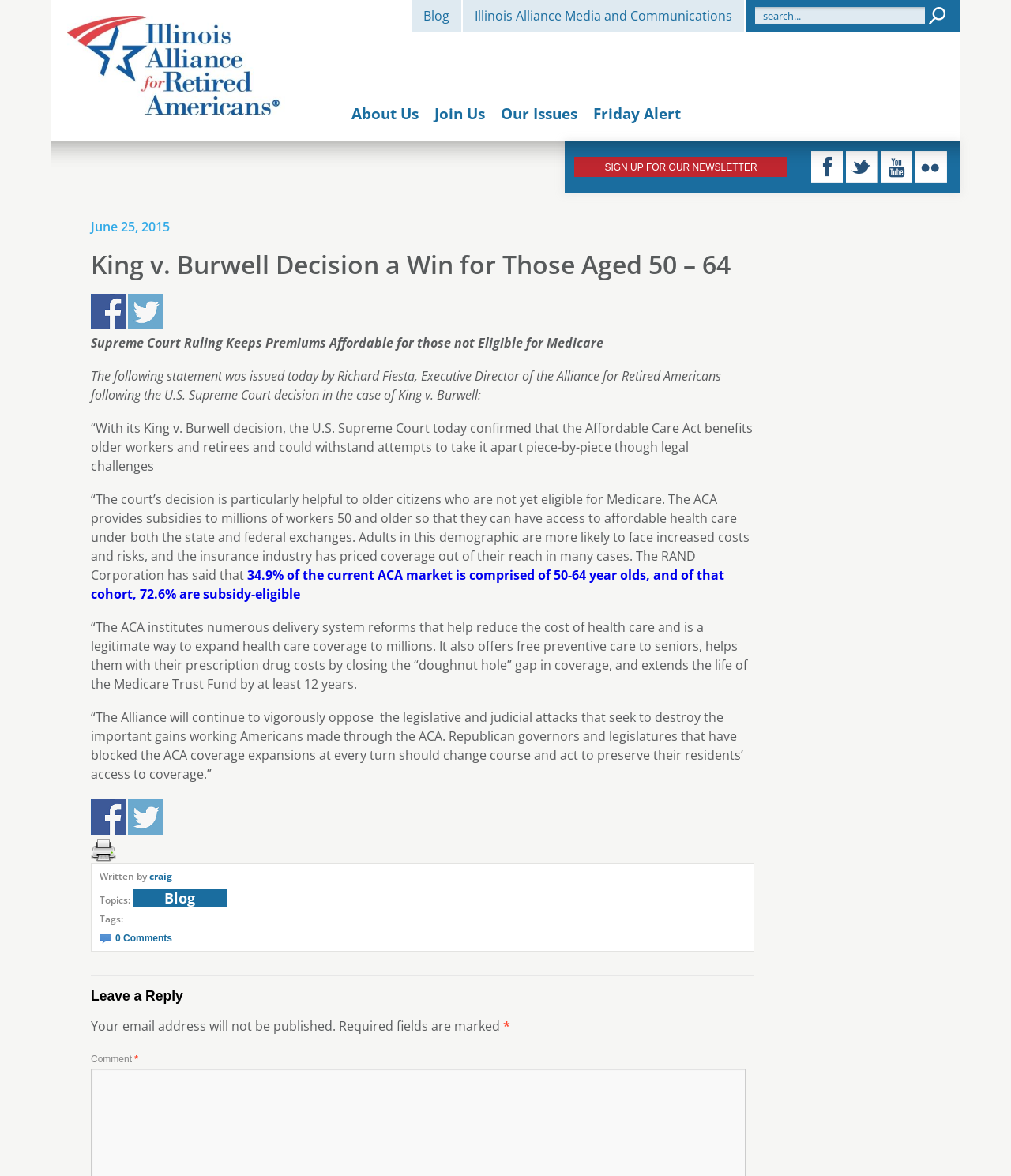Please locate the bounding box coordinates of the element that needs to be clicked to achieve the following instruction: "Learn more about the Alliance for Retired Americans". The coordinates should be four float numbers between 0 and 1, i.e., [left, top, right, bottom].

[0.458, 0.0, 0.736, 0.027]